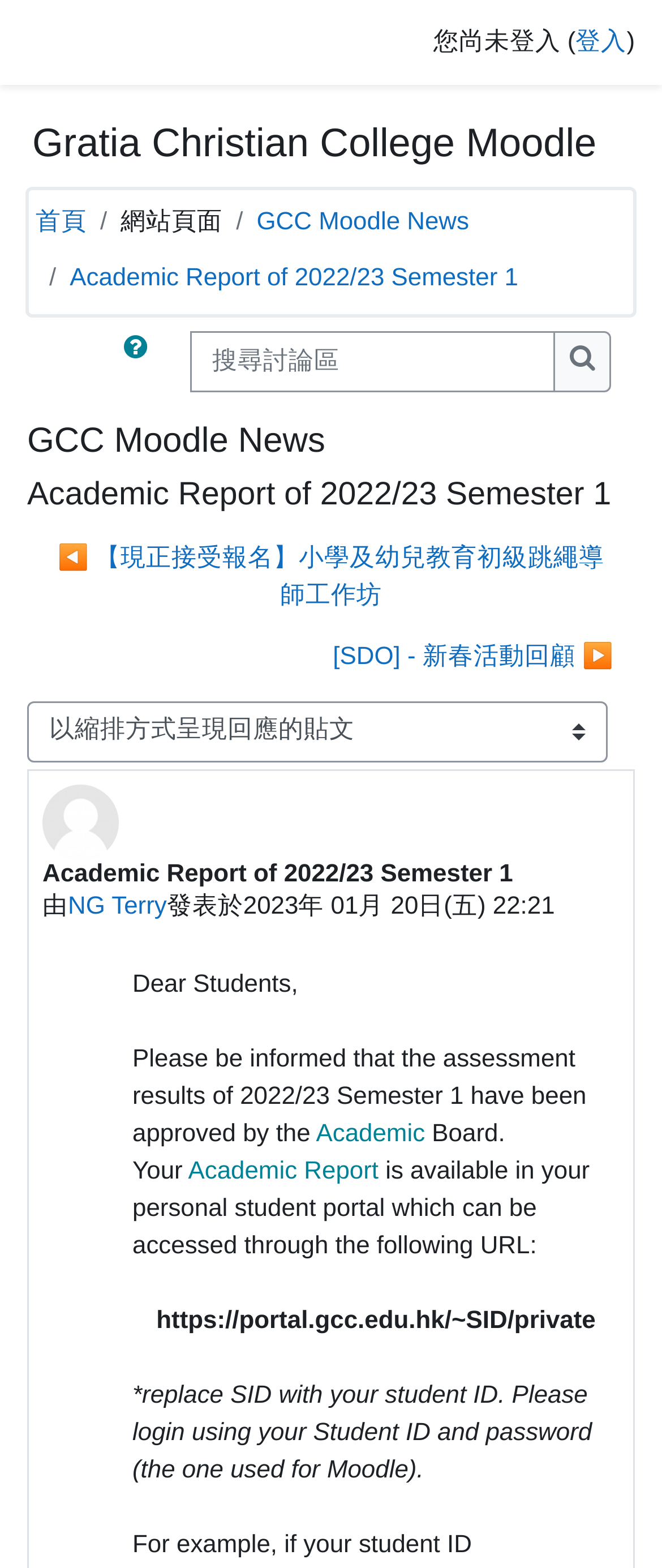Explain the contents of the webpage comprehensively.

The webpage is an academic report portal for Gratia Christian College Moodle, specifically for the 2022/23 Semester 1. At the top right corner, there is a notification indicating that the user has not logged in, with a "登入" (login) link next to it. Below this, there is a heading displaying the college's name, followed by a navigation menu with links to the homepage, GCC Moodle News, and the current page, Academic Report of 2022/23 Semester 1.

On the left side, there is a search function with a textbox and a button, accompanied by an image of a magnifying glass. Below this, there are two headings, one for GCC Moodle News and another for the Academic Report of 2022/23 Semester 1. 

The main content of the page is a news article or announcement, which appears to be about the availability of assessment results for the semester. The article is divided into sections, with headings and paragraphs of text. There are also links to other topics, such as a workshop for elementary education and a review of a spring activity.

In the middle of the page, there is a combobox allowing users to change the display mode. Below this, there is a section displaying information about the article, including the author, NG Terry, and the date and time of publication. The article itself is a notification to students about the availability of their assessment results, which can be accessed through their personal student portal. The portal's URL is provided, along with instructions on how to log in.